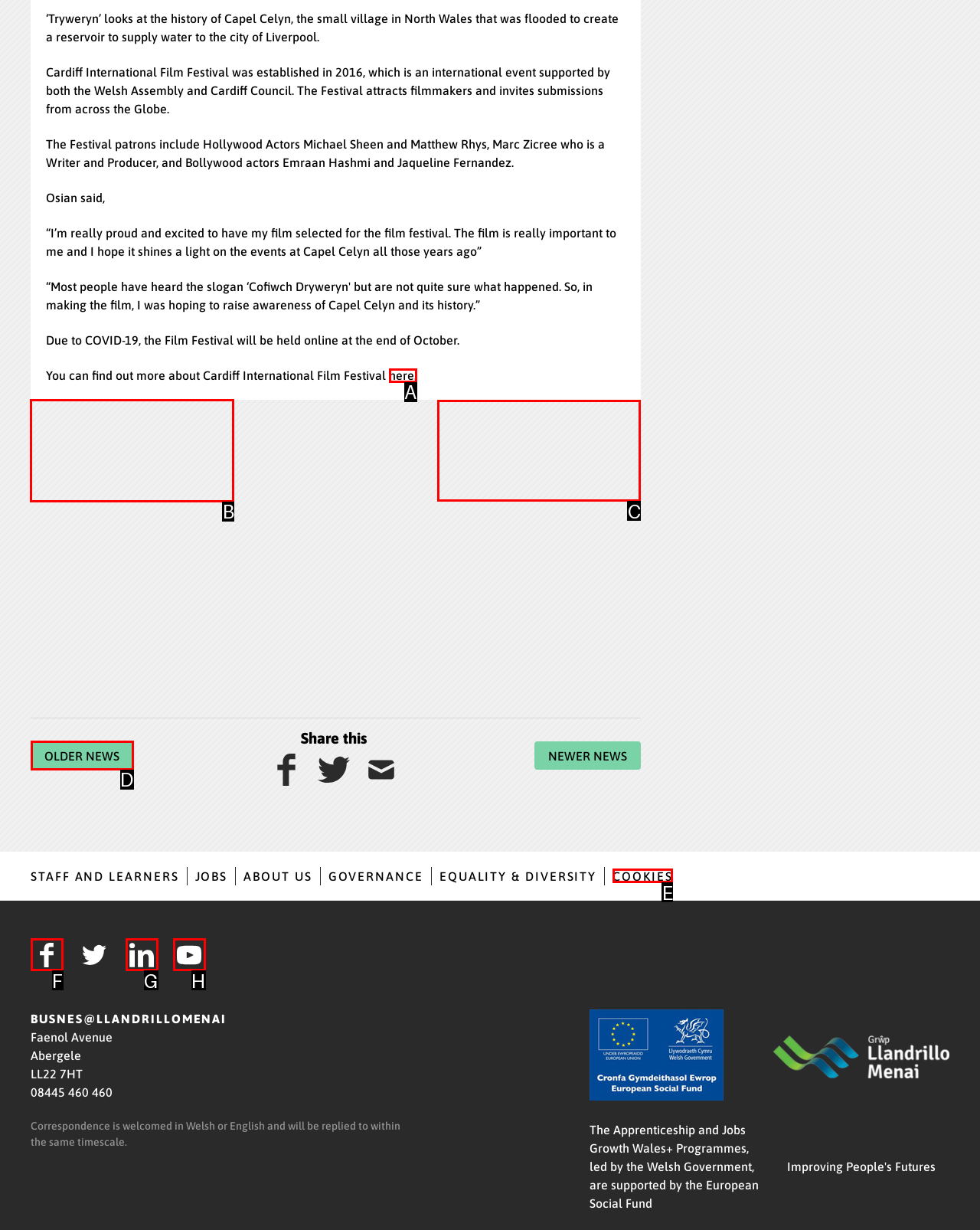Tell me the letter of the UI element to click in order to accomplish the following task: Open full screen image
Answer with the letter of the chosen option from the given choices directly.

B